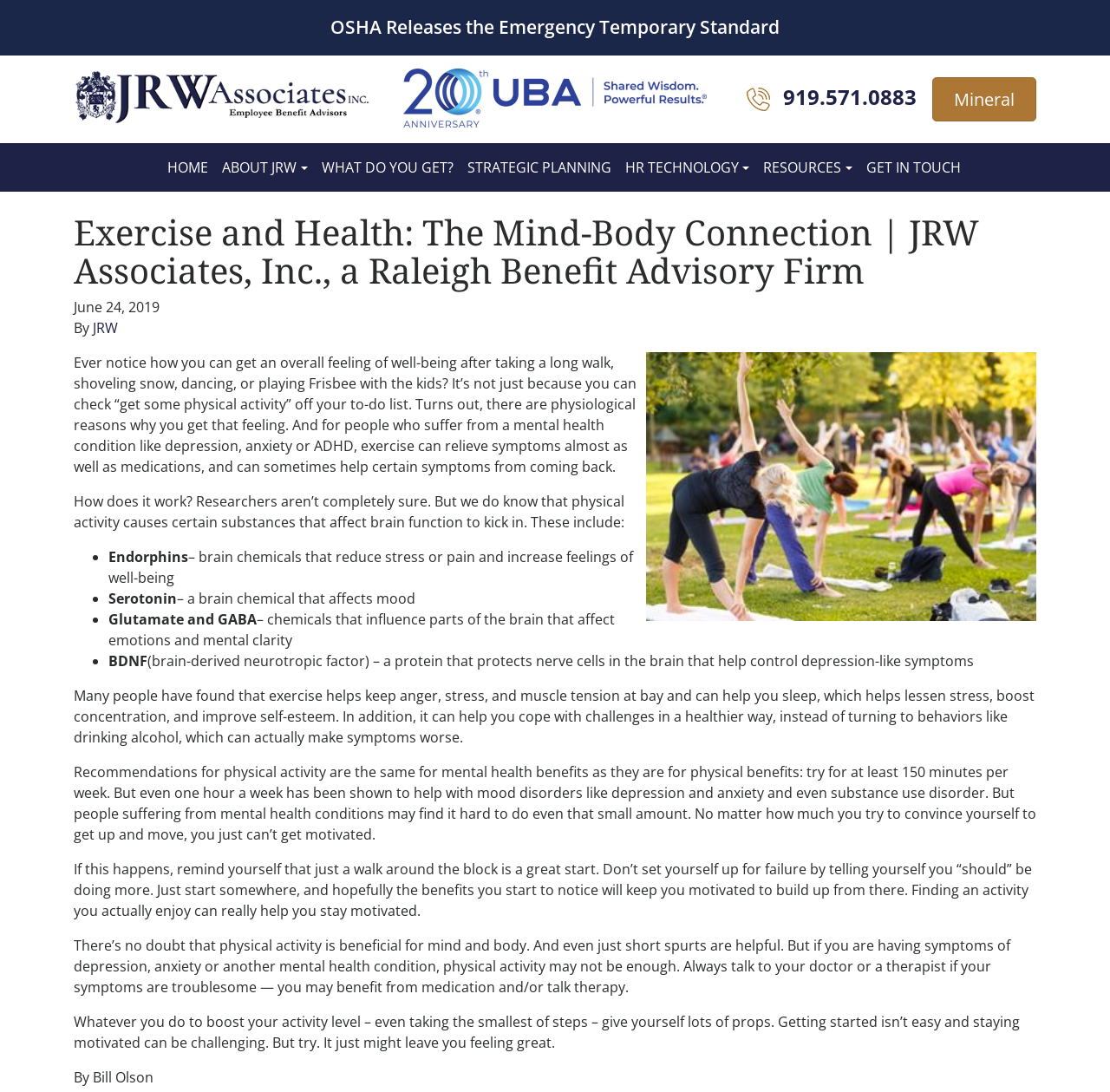Describe all visible elements and their arrangement on the webpage.

This webpage is about the connection between exercise and mental health, specifically how physical activity can improve overall well-being and relieve symptoms of mental health conditions like depression, anxiety, and ADHD. 

At the top of the page, there are several links to other pages, including "OSHA Releases the Emergency Temporary Standard", "HOME", "ABOUT JRW", and others. Below these links, there is a header section with the title "Exercise and Health: The Mind-Body Connection | JRW Associates, Inc., a Raleigh Benefit Advisory Firm" and a timestamp "June 24, 2019". 

The main content of the page is a long article that discusses the benefits of exercise on mental health. The article is divided into several paragraphs, each discussing a different aspect of how exercise affects the brain and body. There are also several bullet points listing different brain chemicals and proteins that are affected by physical activity. 

Throughout the article, there are no images, but there are several links to other pages, including "JRW" and "Mineral". At the bottom of the page, there is a footer section with a copyright notice and a call-to-action to "Get in Touch". 

The overall layout of the page is clean and easy to read, with clear headings and concise text. The article is well-structured and easy to follow, making it a useful resource for anyone interested in the connection between exercise and mental health.